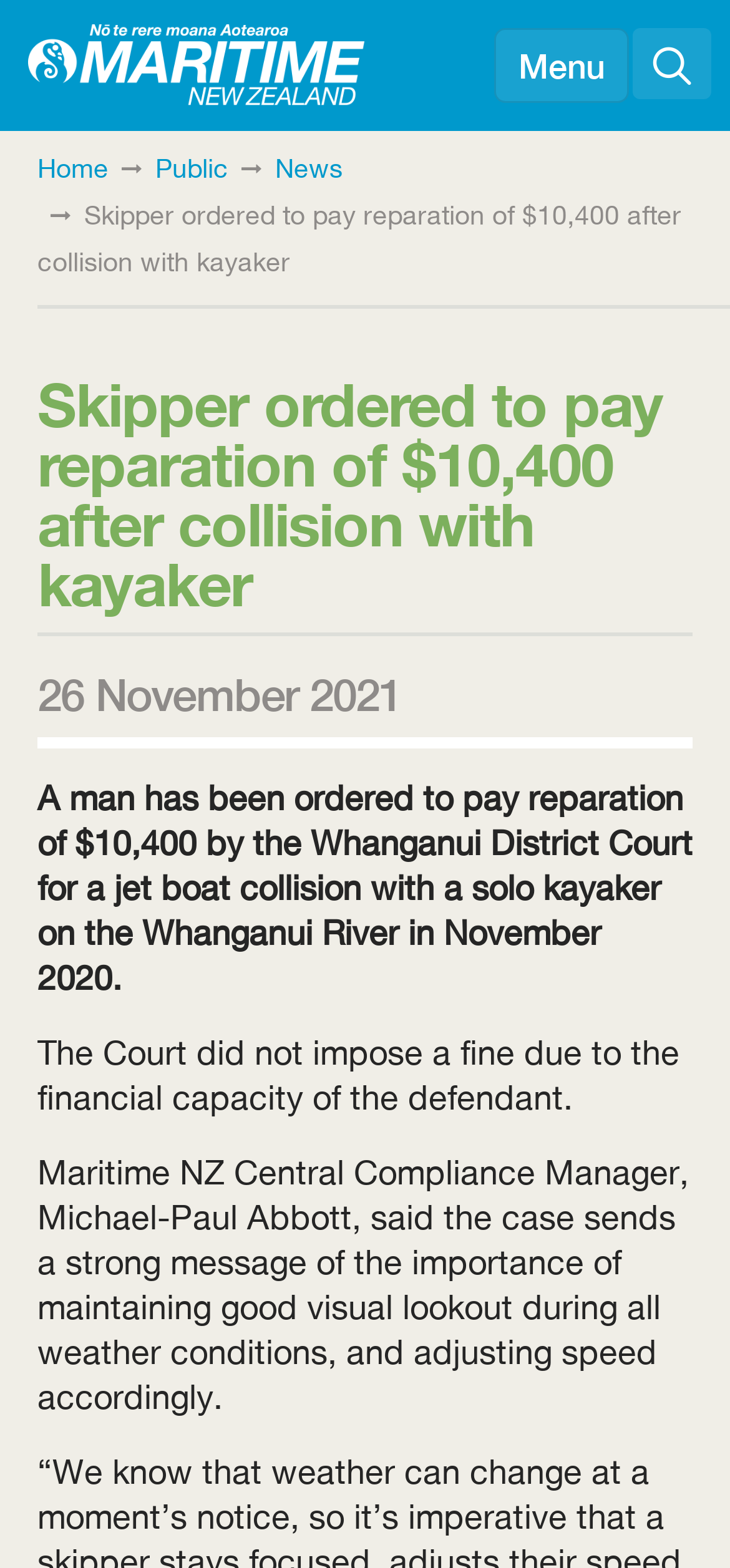What is the reason the Court did not impose a fine?
Look at the image and answer with only one word or phrase.

Financial capacity of the defendant